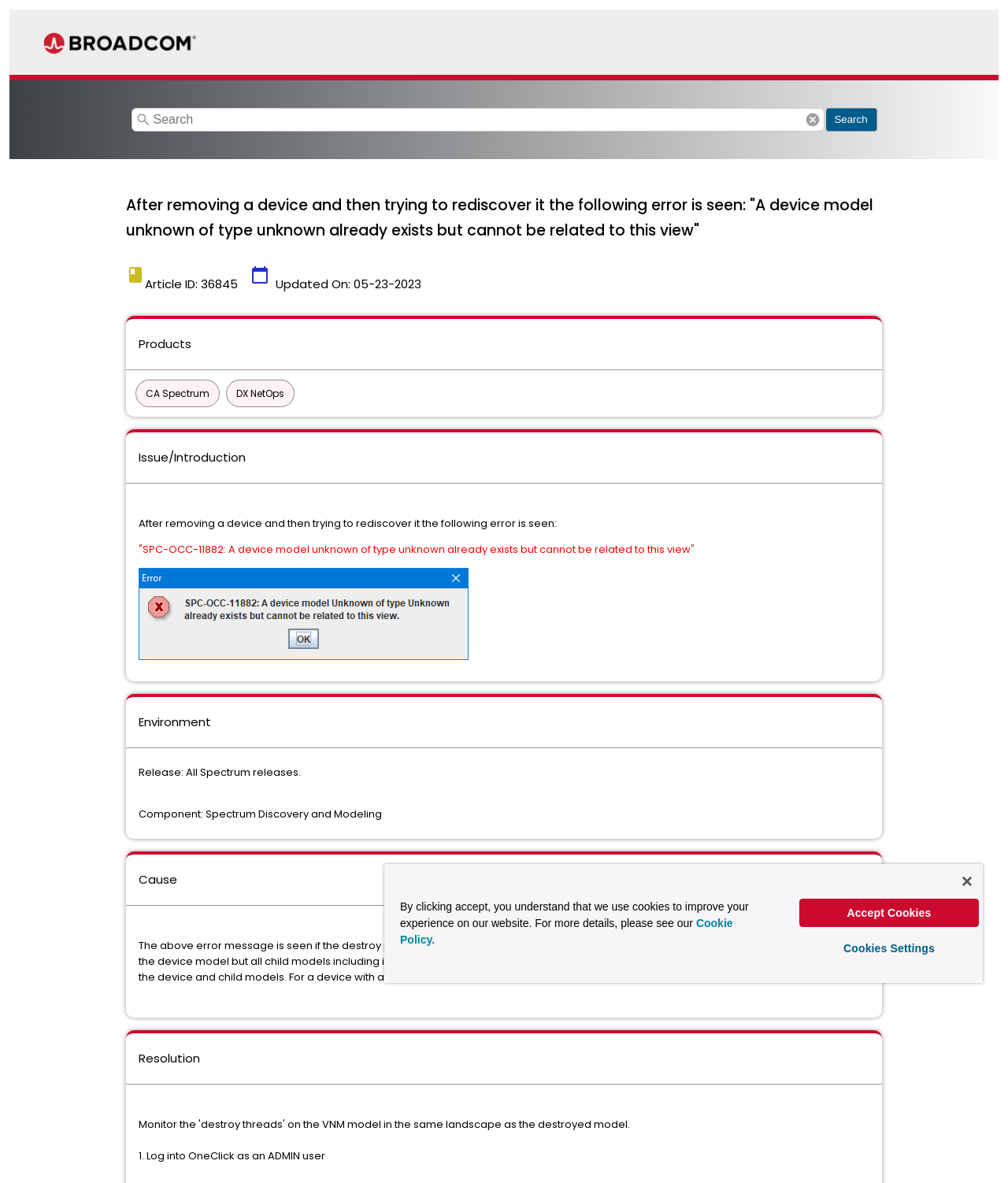Please provide the bounding box coordinates for the element that needs to be clicked to perform the following instruction: "read issue introduction". The coordinates should be given as four float numbers between 0 and 1, i.e., [left, top, right, bottom].

[0.138, 0.379, 0.862, 0.395]